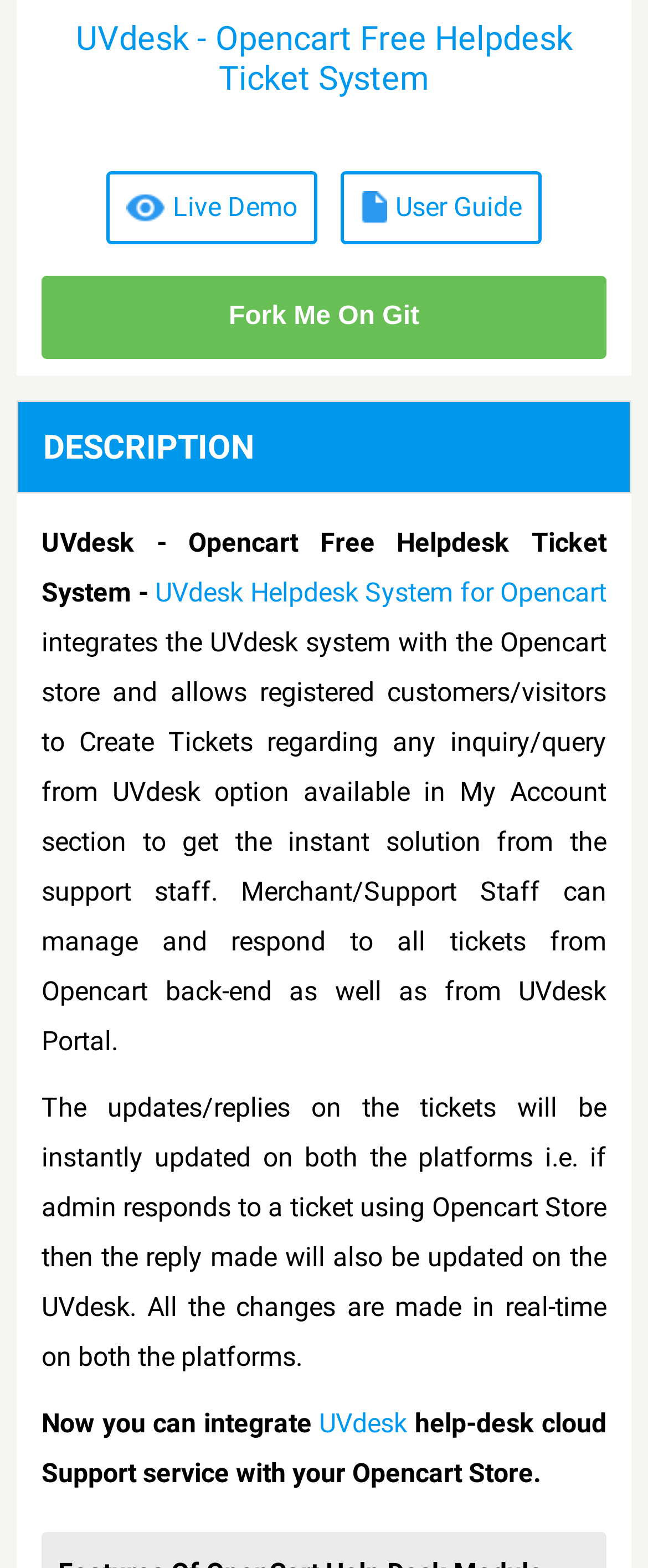Bounding box coordinates are specified in the format (top-left x, top-left y, bottom-right x, bottom-right y). All values are floating point numbers bounded between 0 and 1. Please provide the bounding box coordinate of the region this sentence describes: User Guide

[0.531, 0.111, 0.831, 0.153]